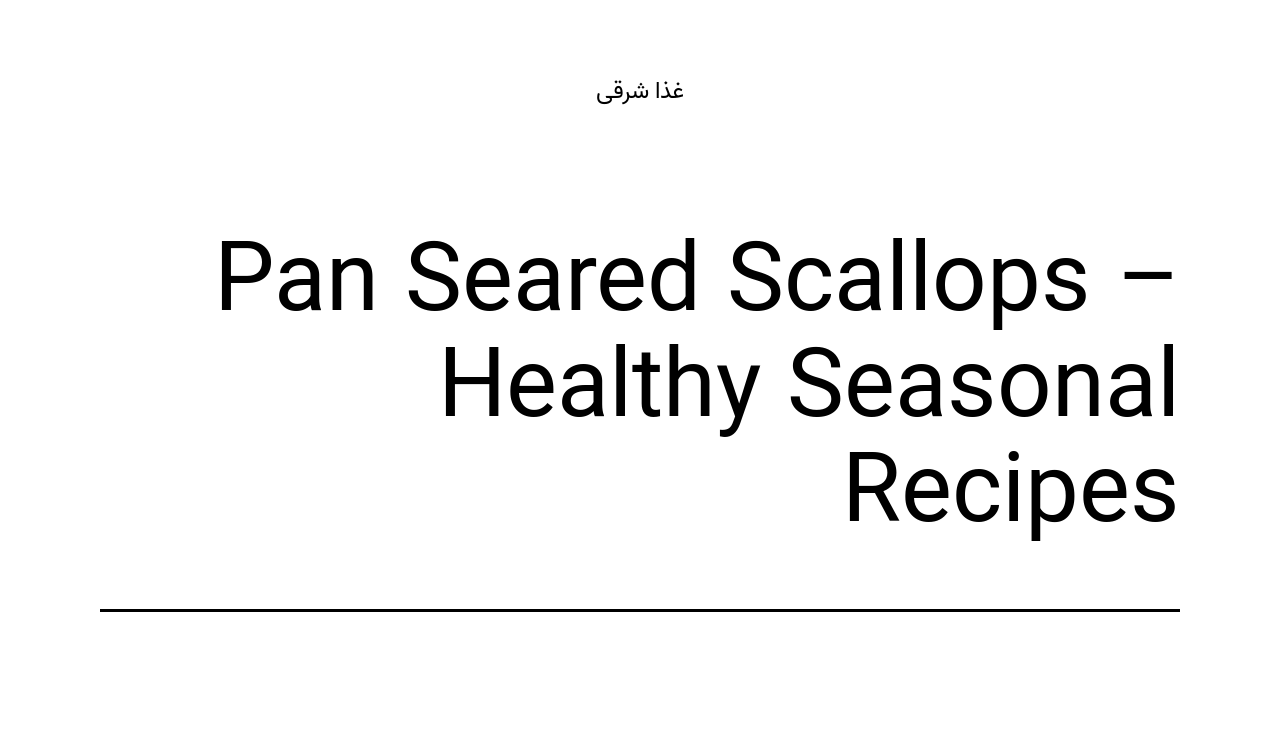Predict the bounding box coordinates of the UI element that matches this description: "غذا شرقی". The coordinates should be in the format [left, top, right, bottom] with each value between 0 and 1.

[0.466, 0.097, 0.534, 0.149]